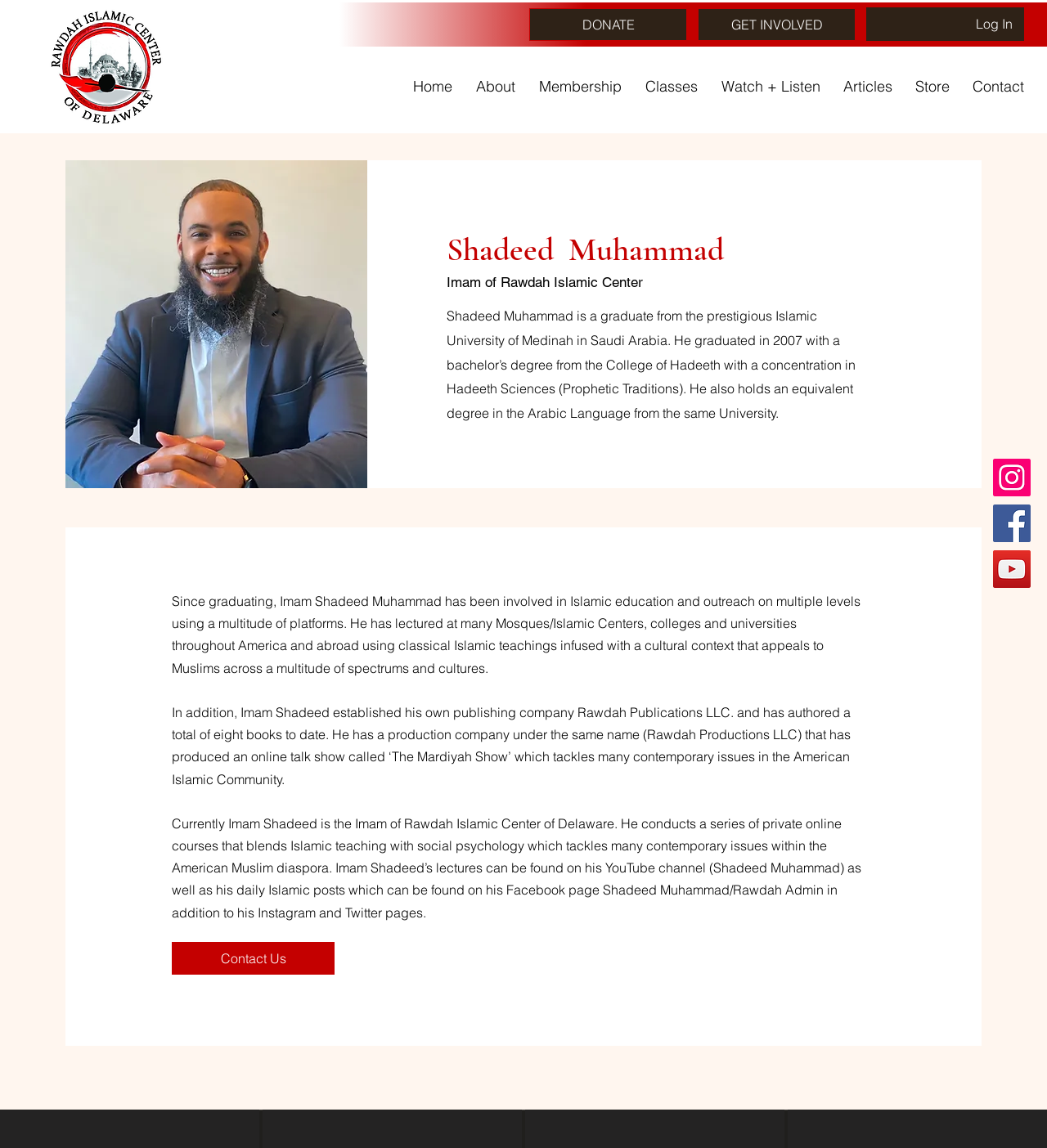Locate the bounding box coordinates for the element described below: "Watch + Listen". The coordinates must be four float values between 0 and 1, formatted as [left, top, right, bottom].

[0.674, 0.065, 0.791, 0.086]